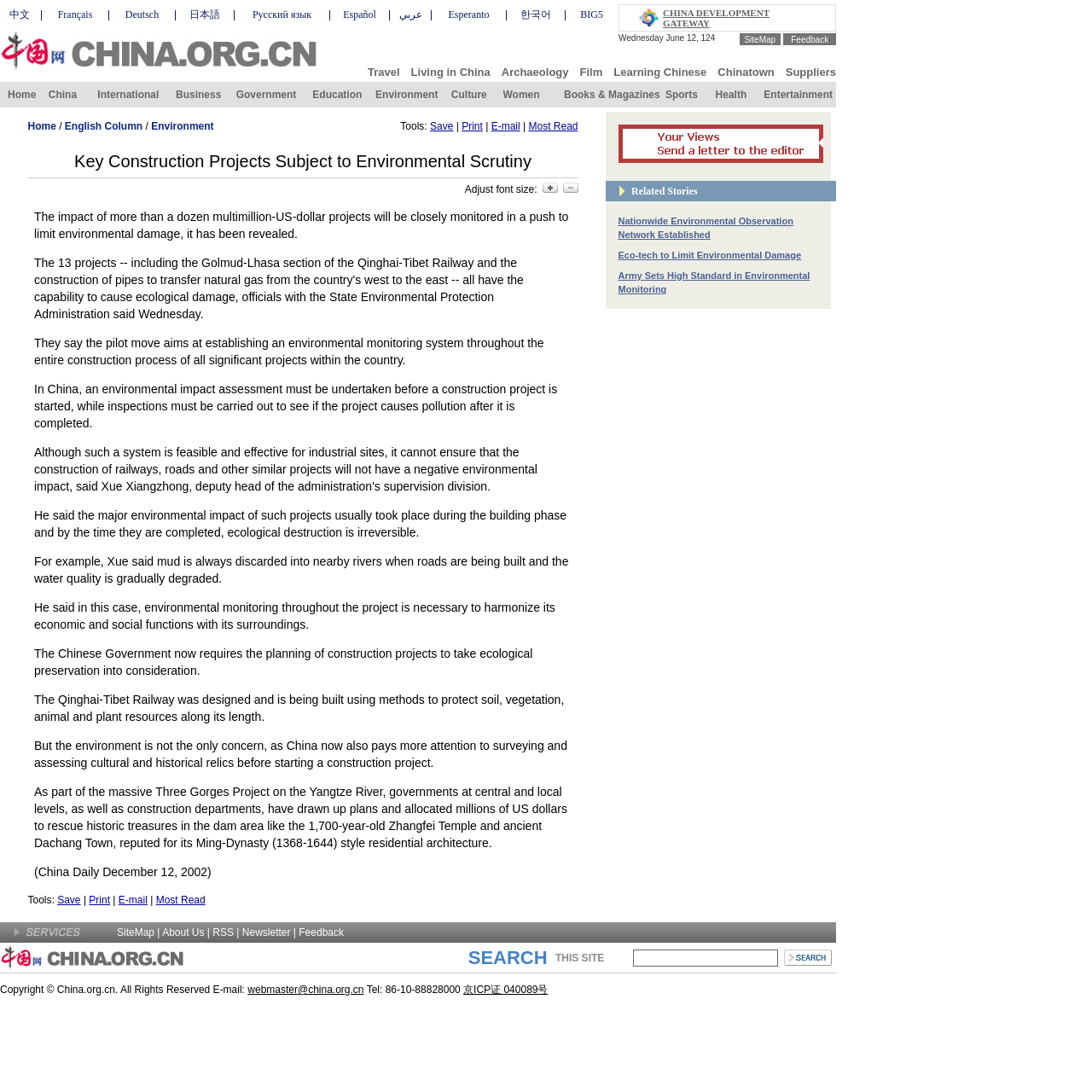What are the categories listed on the website?
Answer the question with just one word or phrase using the image.

SiteMap Feedback Travel etc.